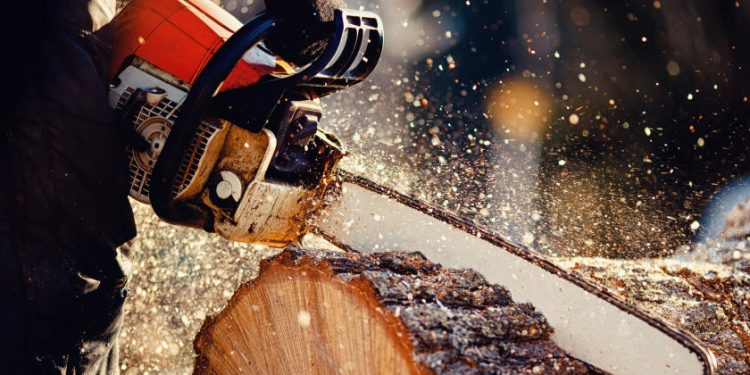Use the details in the image to answer the question thoroughly: 
What is being sent into the air by the chainsaw?

According to the caption, the chainsaw is 'sending up a mist of sawdust and wood chips into the air', indicating that these are the particles being sent into the air as a result of the chainsaw's operation.